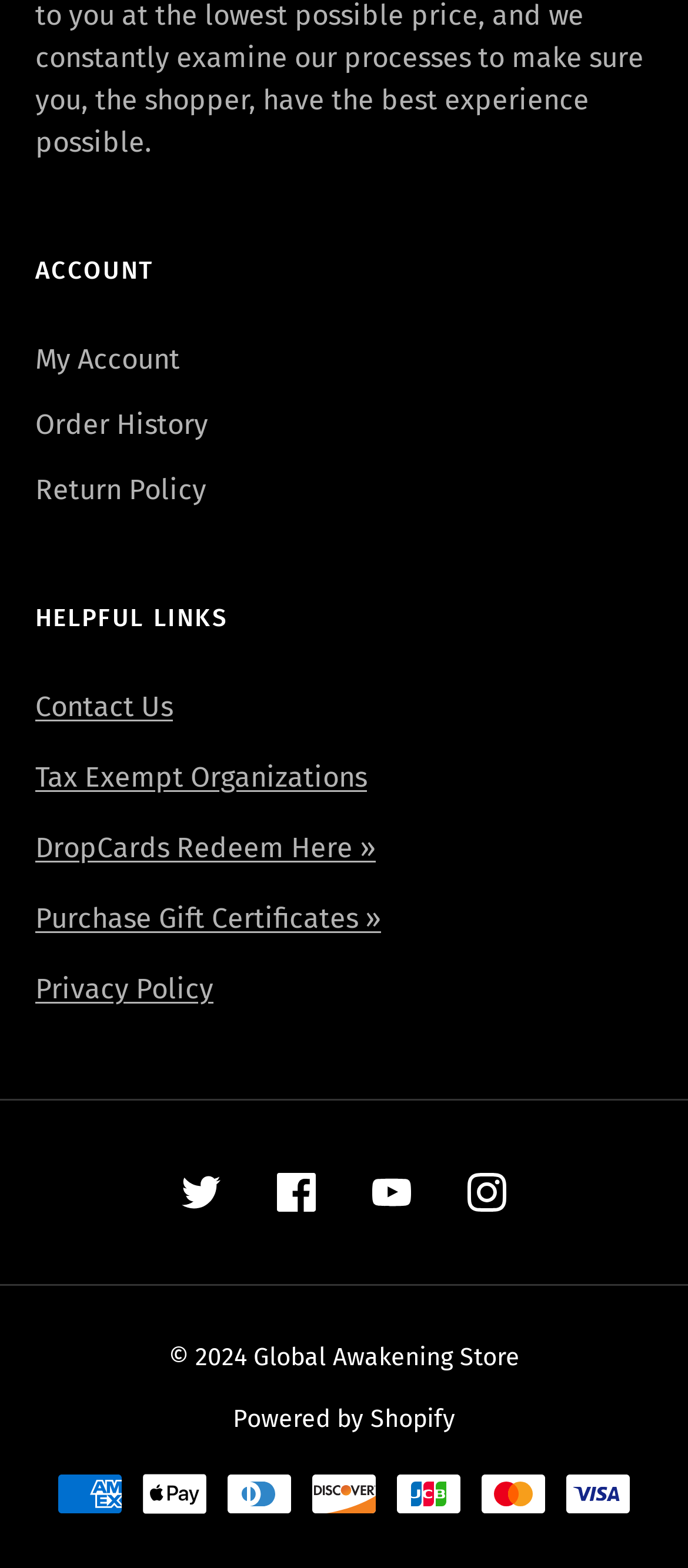Ascertain the bounding box coordinates for the UI element detailed here: "Order History". The coordinates should be provided as [left, top, right, bottom] with each value being a float between 0 and 1.

[0.051, 0.26, 0.303, 0.281]